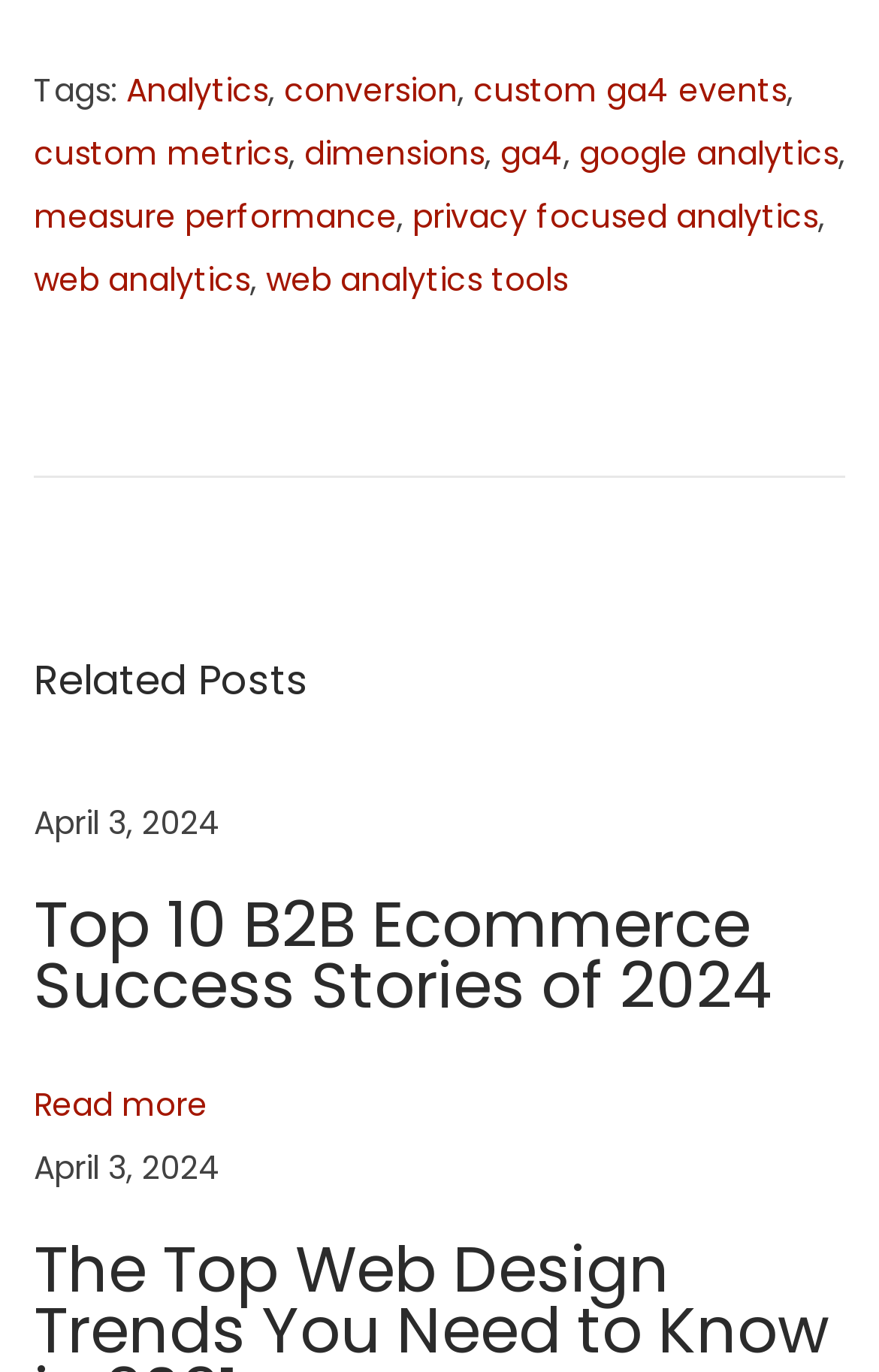Kindly respond to the following question with a single word or a brief phrase: 
What is the date of the post?

April 3, 2024